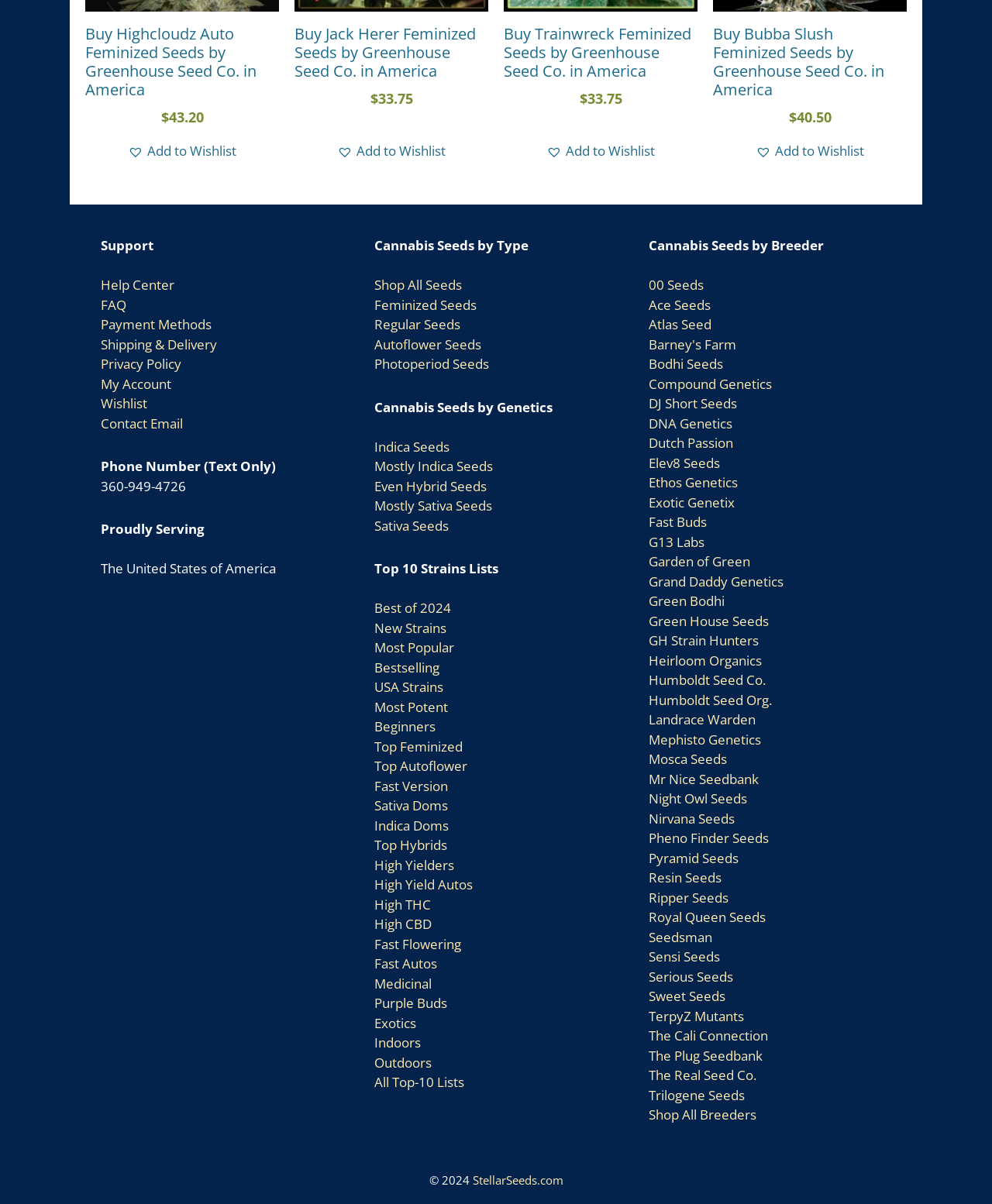Predict the bounding box coordinates of the area that should be clicked to accomplish the following instruction: "View Help Center". The bounding box coordinates should consist of four float numbers between 0 and 1, i.e., [left, top, right, bottom].

[0.102, 0.229, 0.176, 0.244]